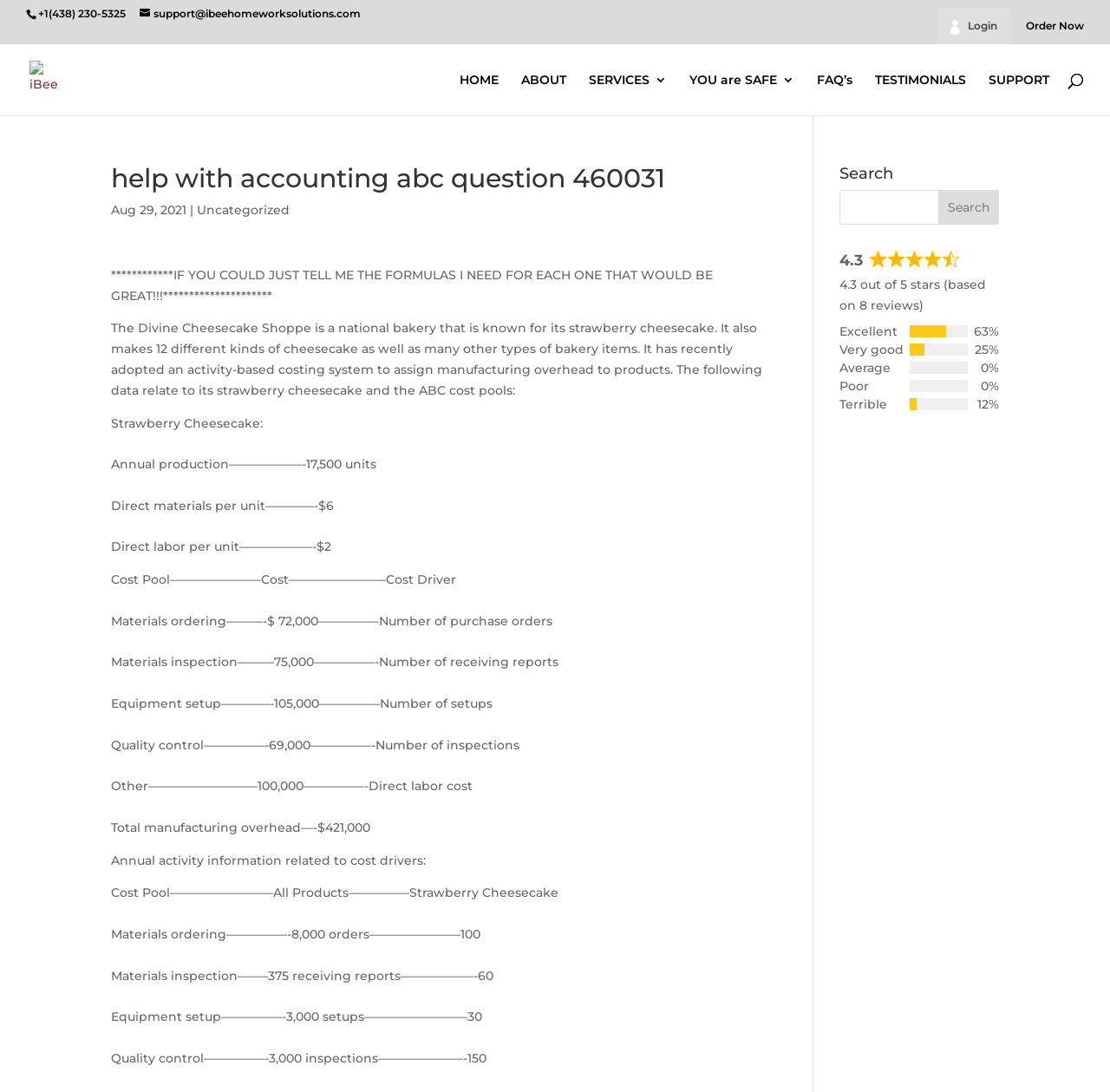How many types of cheesecakes does The Divine Cheesecake Shoppe make?
Respond to the question with a well-detailed and thorough answer.

According to the problem statement, The Divine Cheesecake Shoppe makes 12 different kinds of cheesecakes, in addition to its strawberry cheesecake.